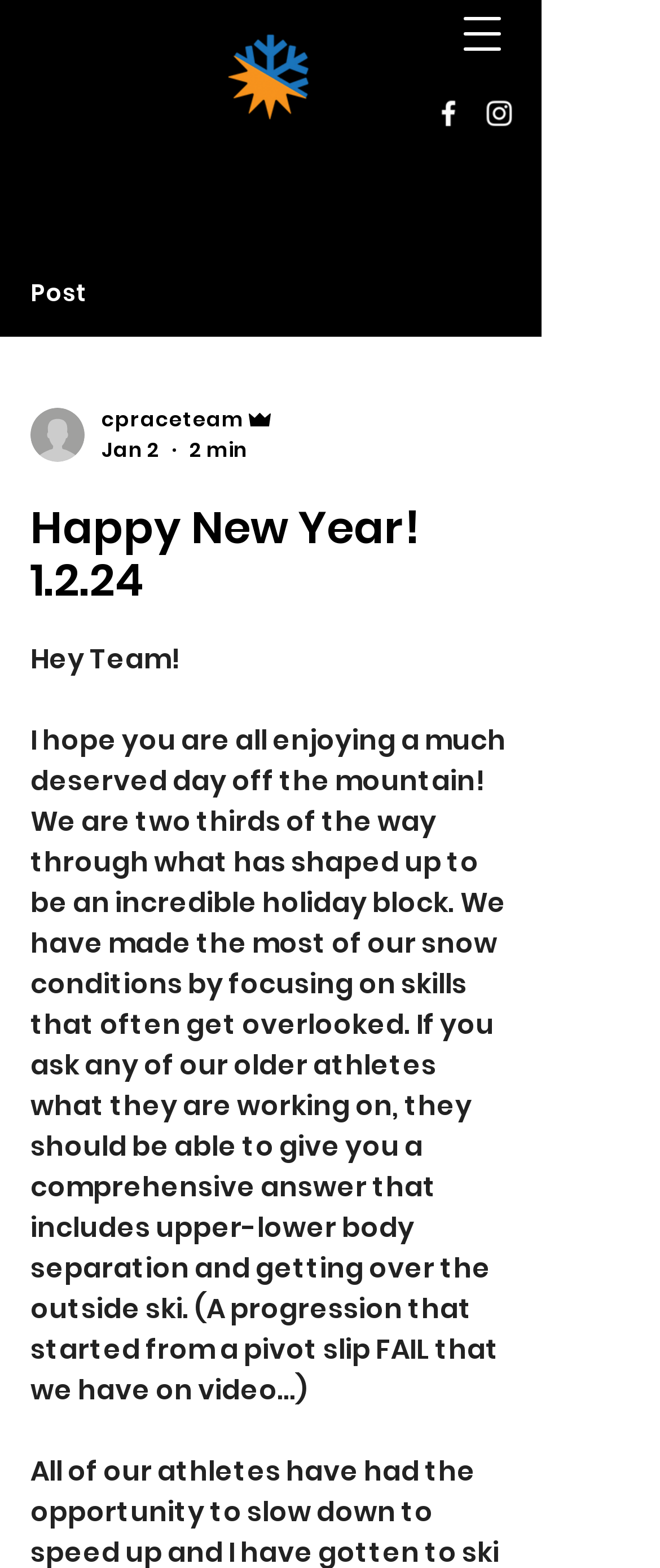Please determine the heading text of this webpage.

Happy New Year! 1.2.24